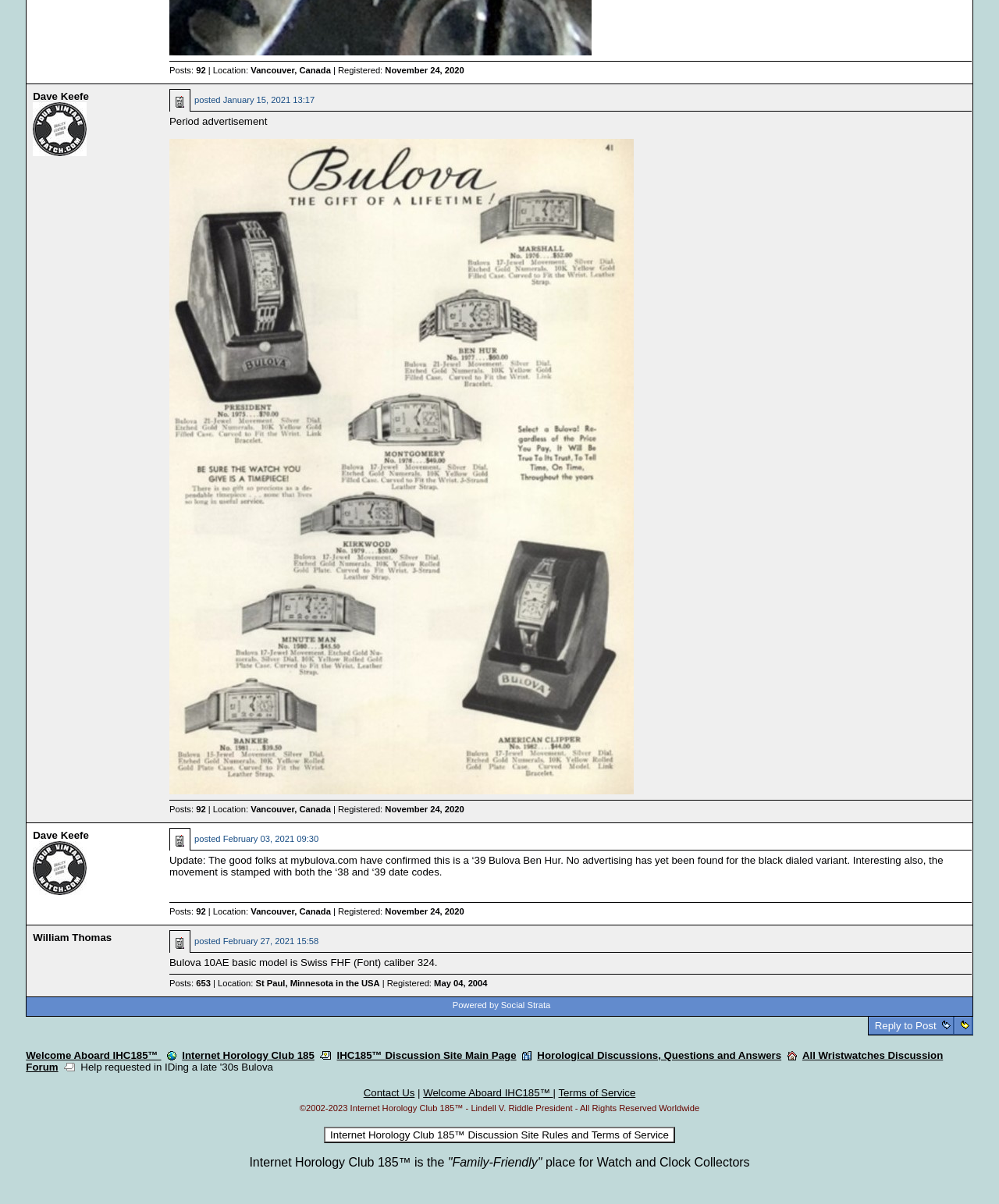Give the bounding box coordinates for this UI element: "Posts: 92". The coordinates should be four float numbers between 0 and 1, arranged as [left, top, right, bottom].

[0.17, 0.054, 0.206, 0.062]